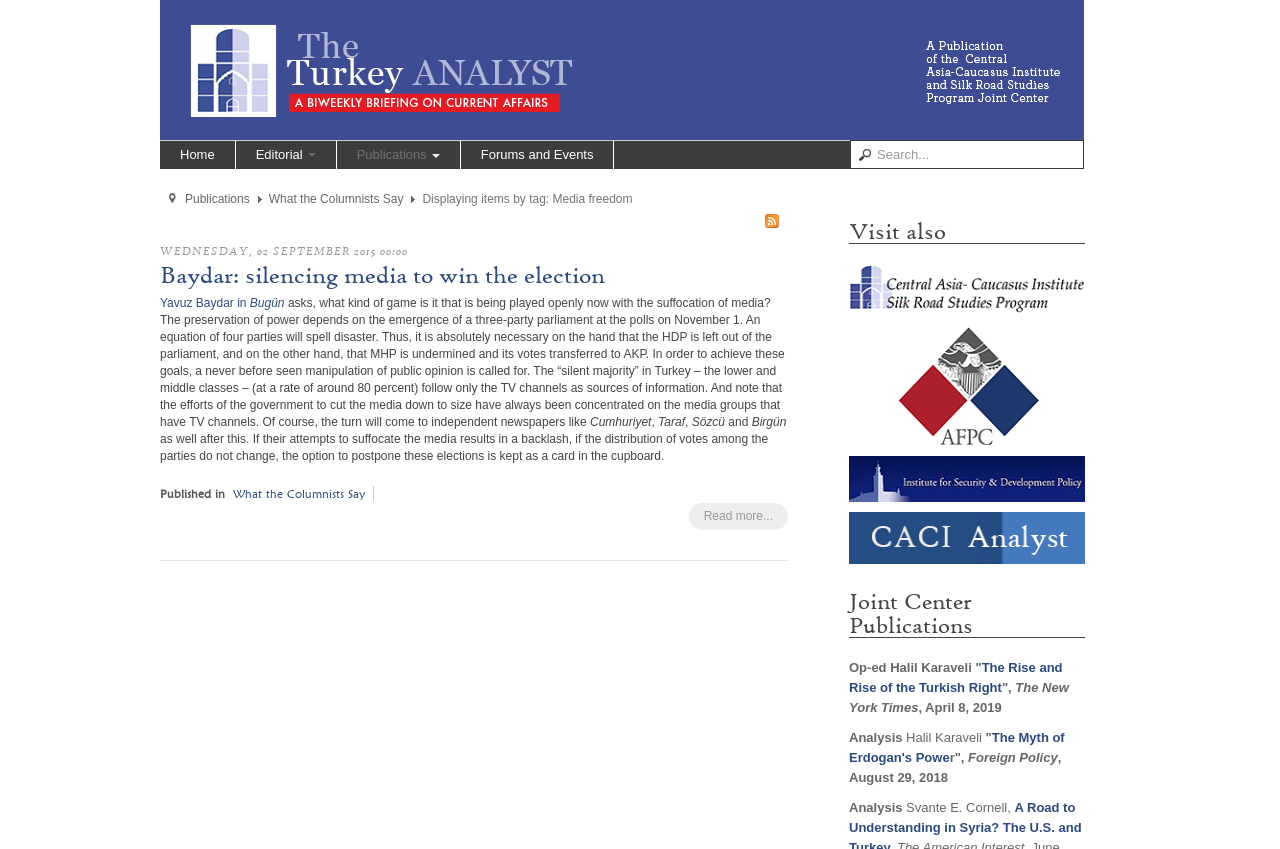Pinpoint the bounding box coordinates of the element to be clicked to execute the instruction: "Visit 'silkroad'".

[0.663, 0.331, 0.848, 0.349]